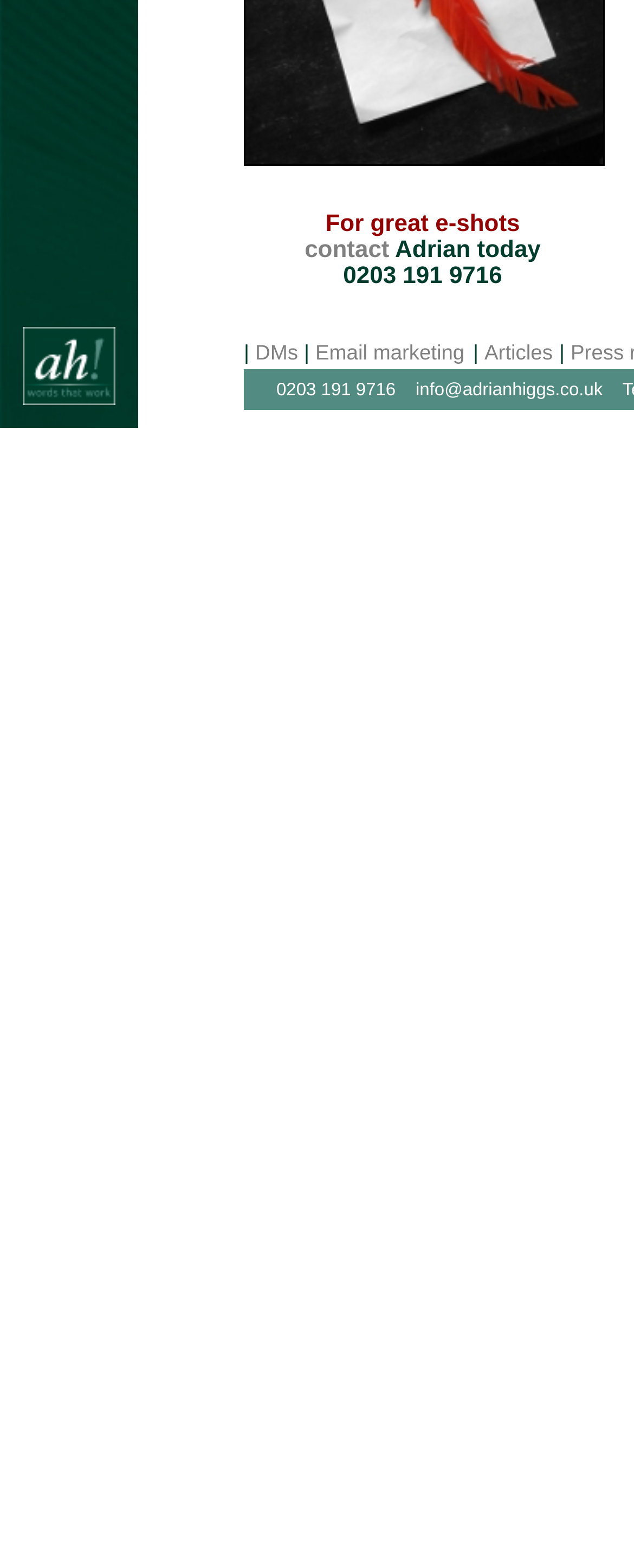Find the bounding box coordinates for the HTML element specified by: "contact".

[0.48, 0.151, 0.614, 0.168]